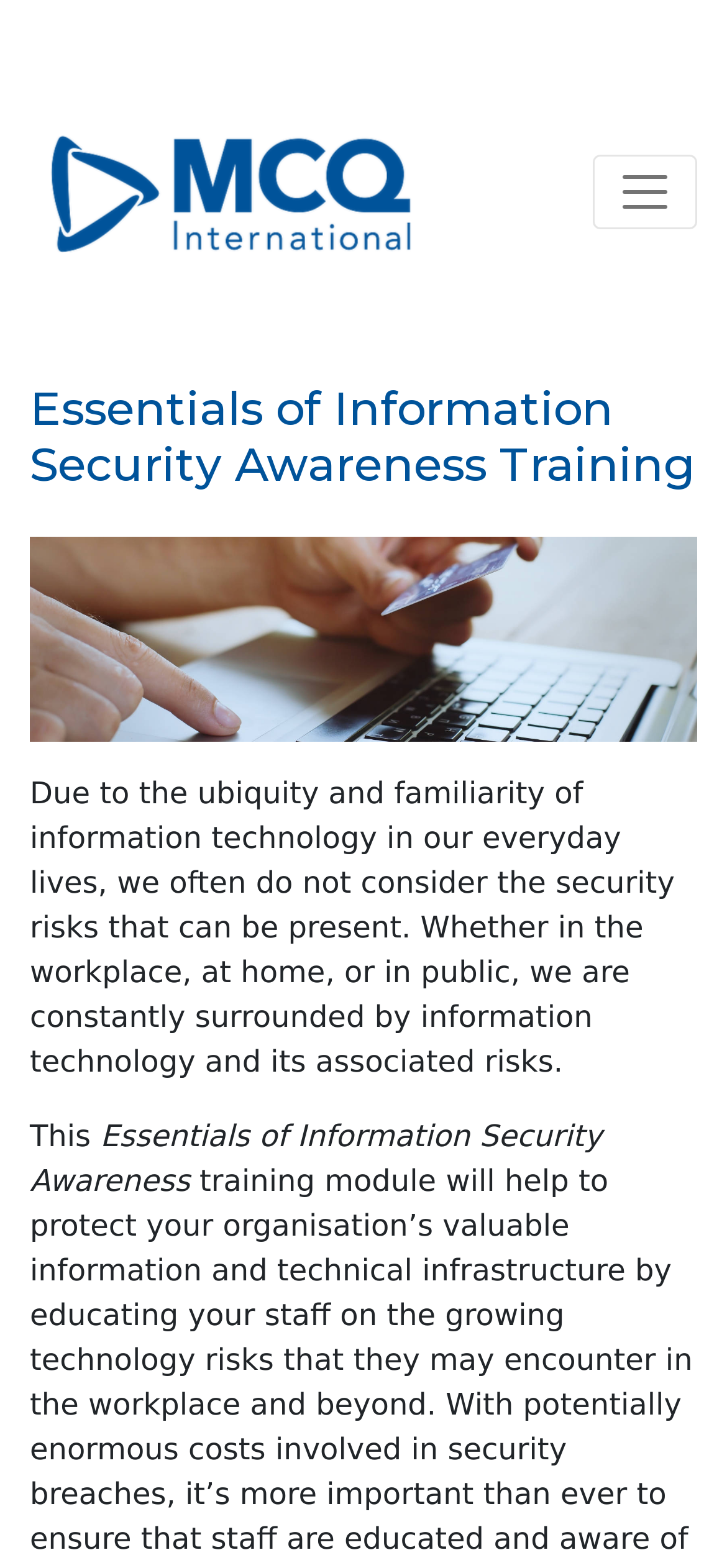Give a concise answer of one word or phrase to the question: 
What is the main topic of the webpage?

Information Security Awareness